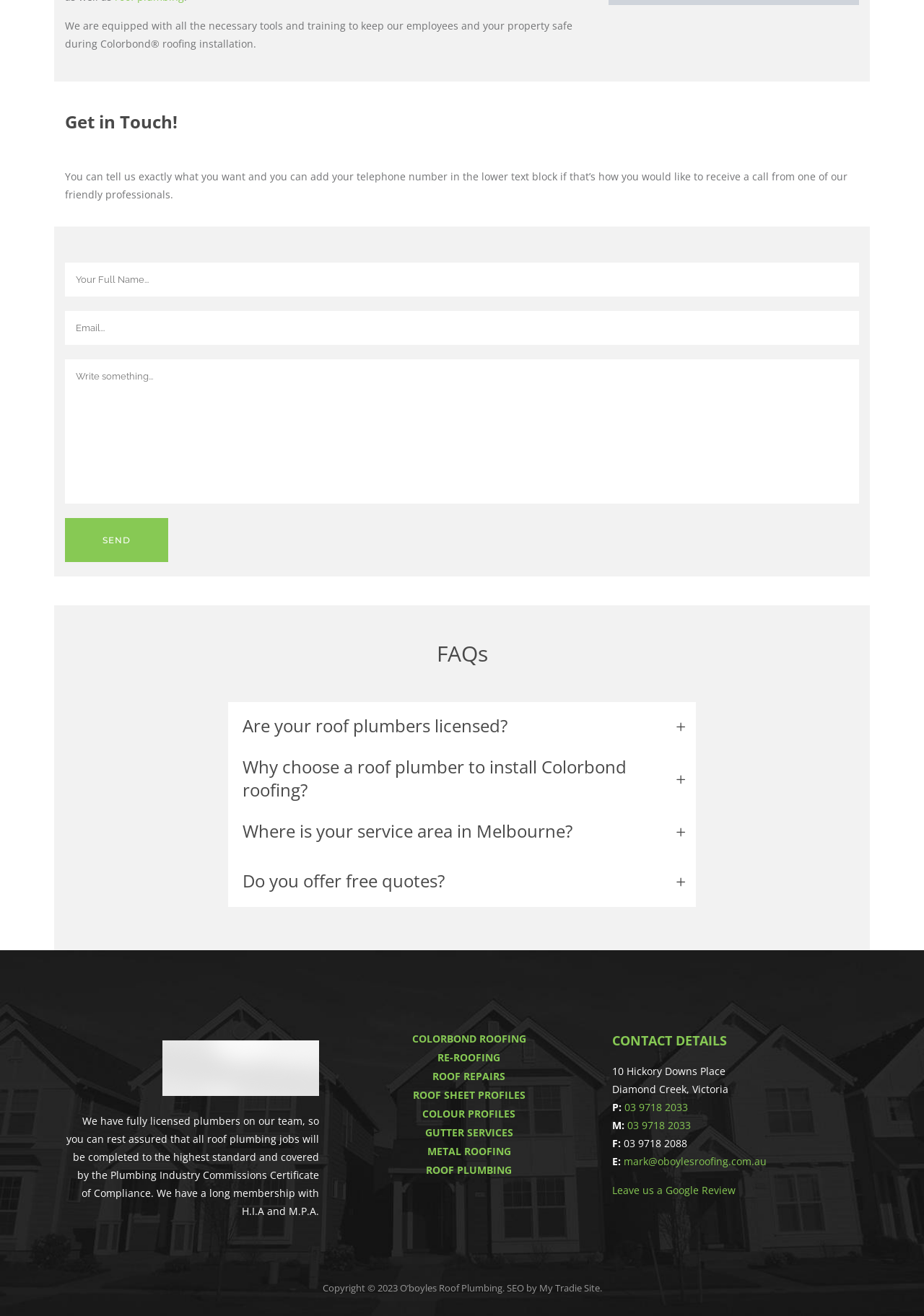Respond with a single word or short phrase to the following question: 
What type of roofing does the company specialize in?

Colorbond roofing